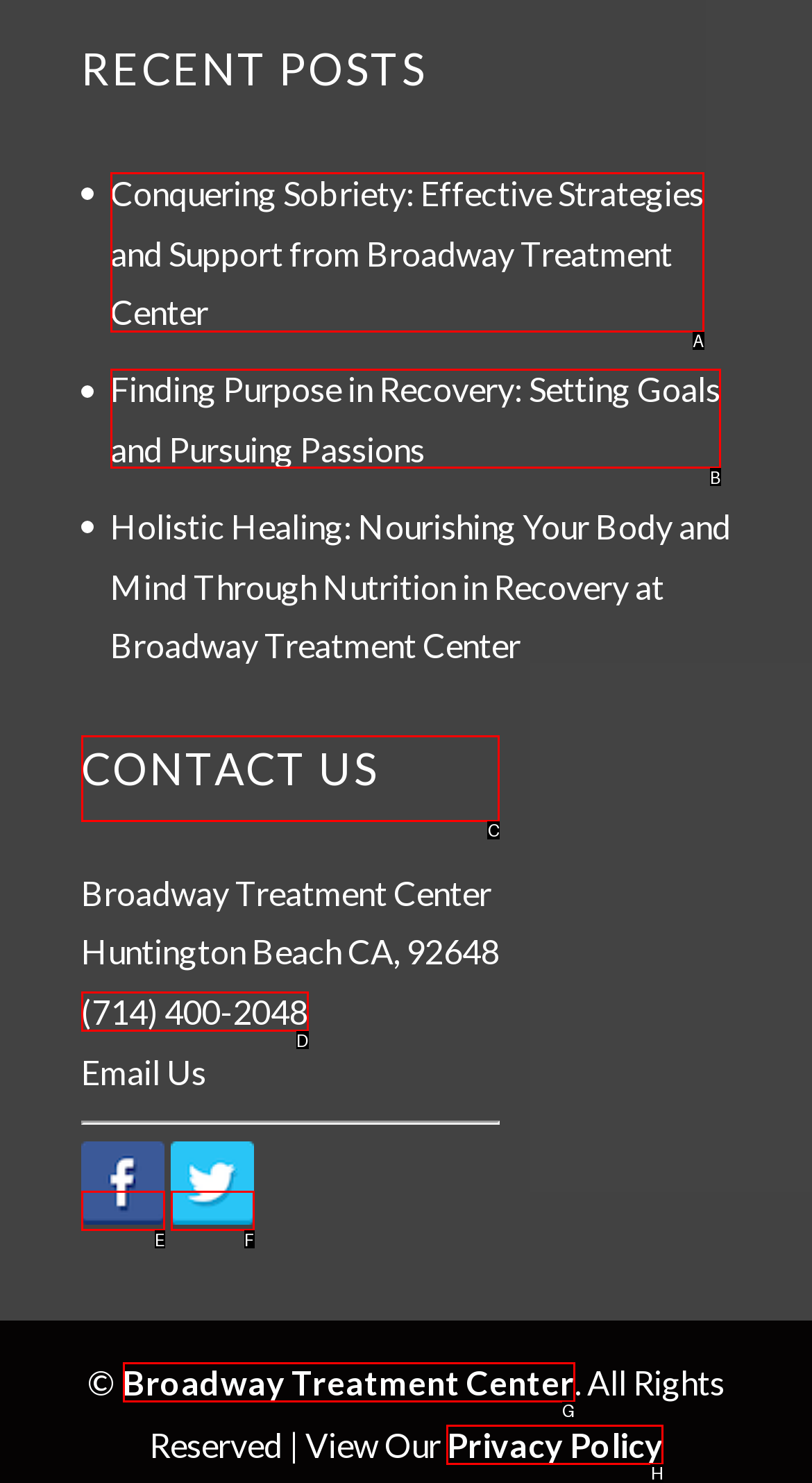Provide the letter of the HTML element that you need to click on to perform the task: Contact us.
Answer with the letter corresponding to the correct option.

C